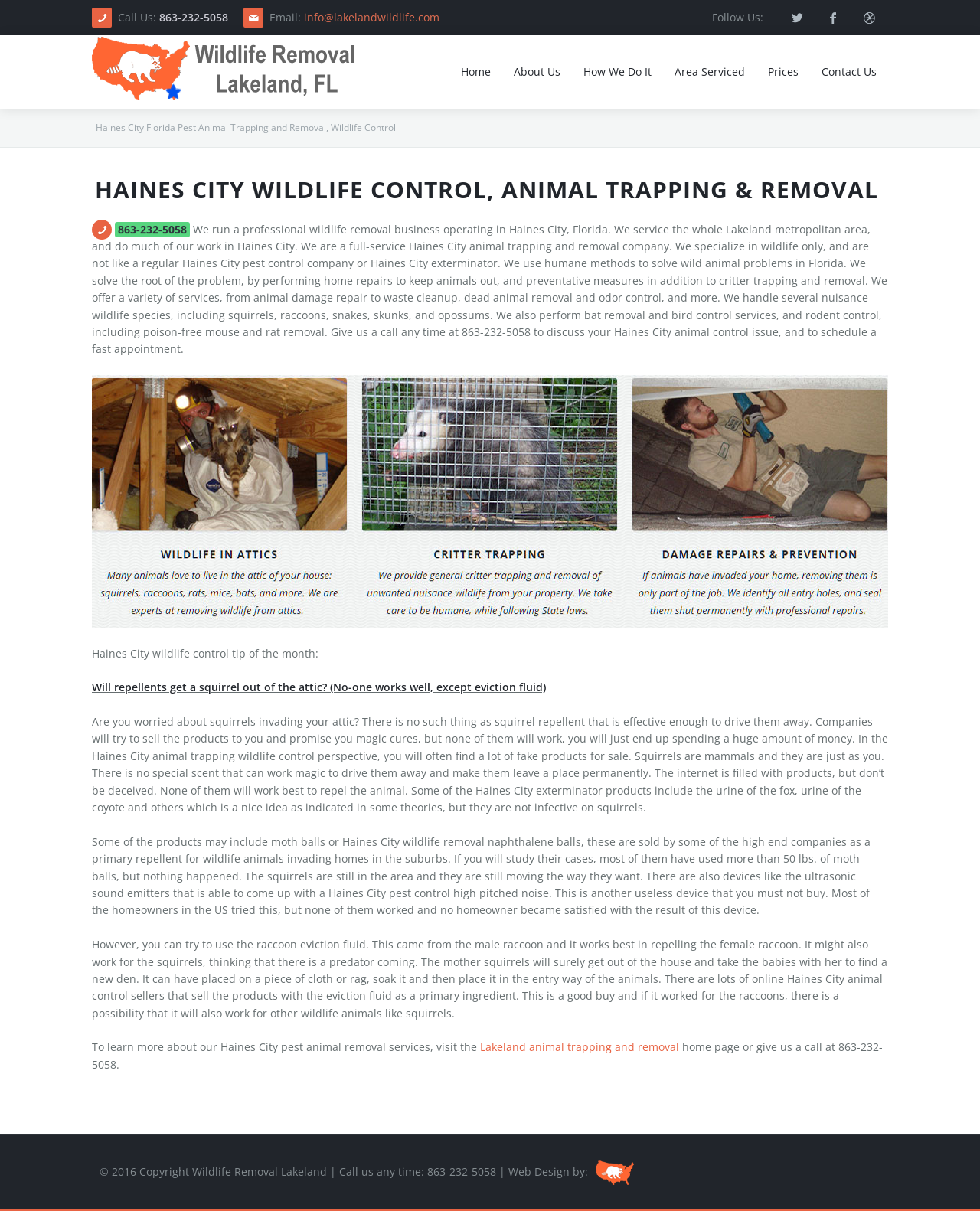What type of animals does the company specialize in removing?
Please provide a detailed and comprehensive answer to the question.

I inferred this answer by reading the text on the webpage, which mentions that the company specializes in wildlife only and is not like a regular pest control company or exterminator. The text also lists specific types of wildlife animals, such as squirrels, raccoons, snakes, skunks, and opossums, that the company handles.